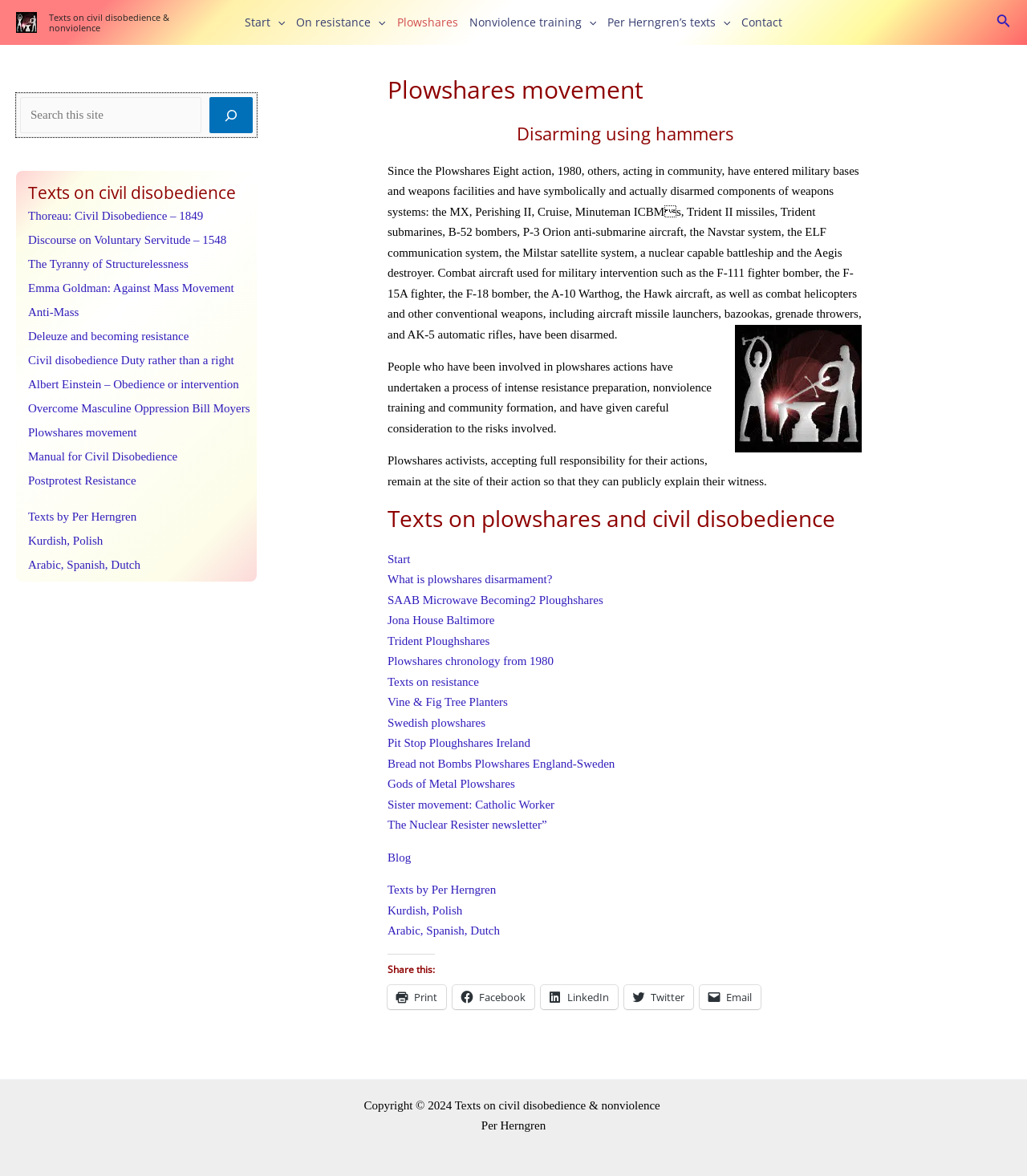Can you pinpoint the bounding box coordinates for the clickable element required for this instruction: "Search for texts on civil disobedience"? The coordinates should be four float numbers between 0 and 1, i.e., [left, top, right, bottom].

[0.016, 0.079, 0.25, 0.117]